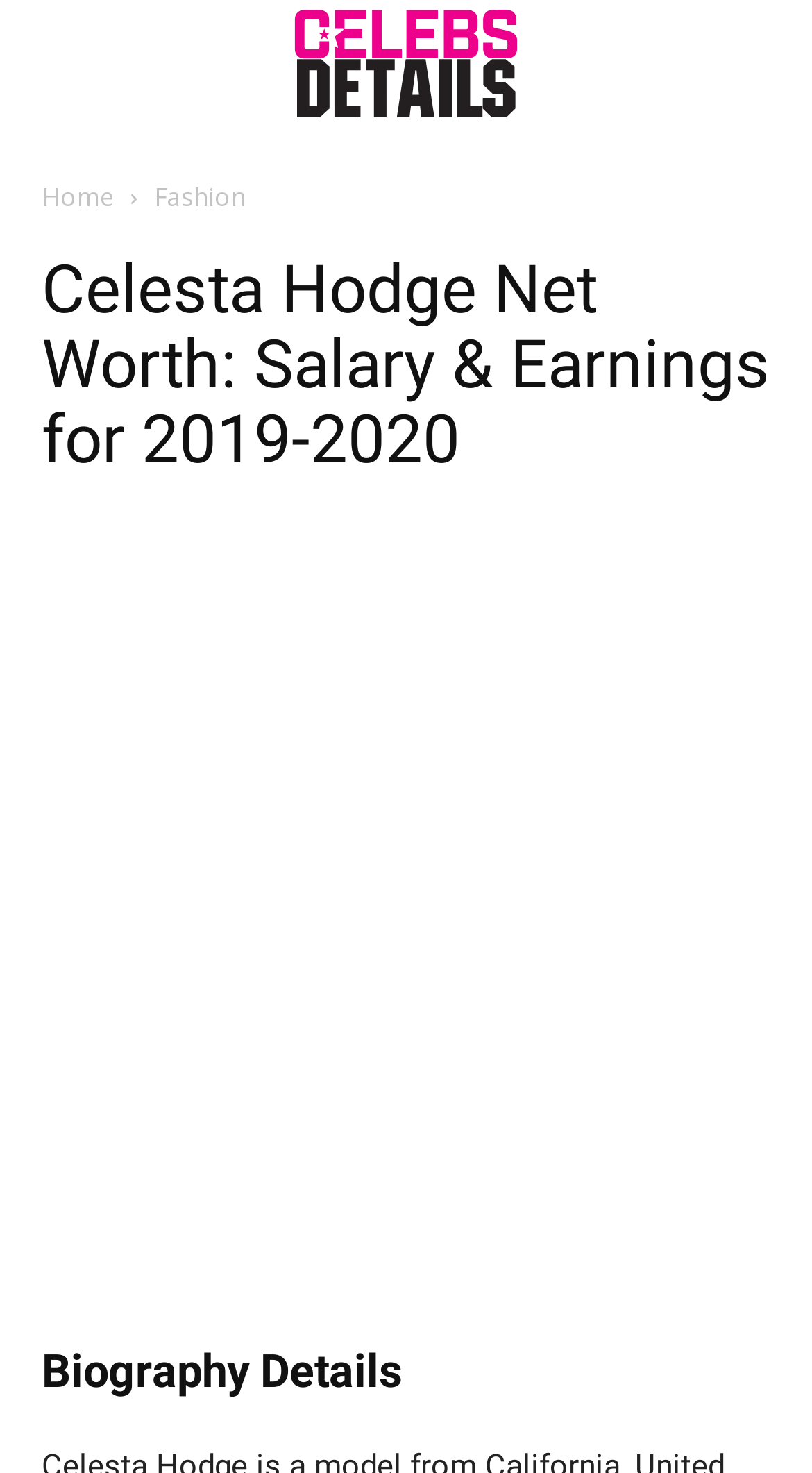Can you find and generate the webpage's heading?

Celesta Hodge Net Worth: Salary & Earnings for 2019-2020